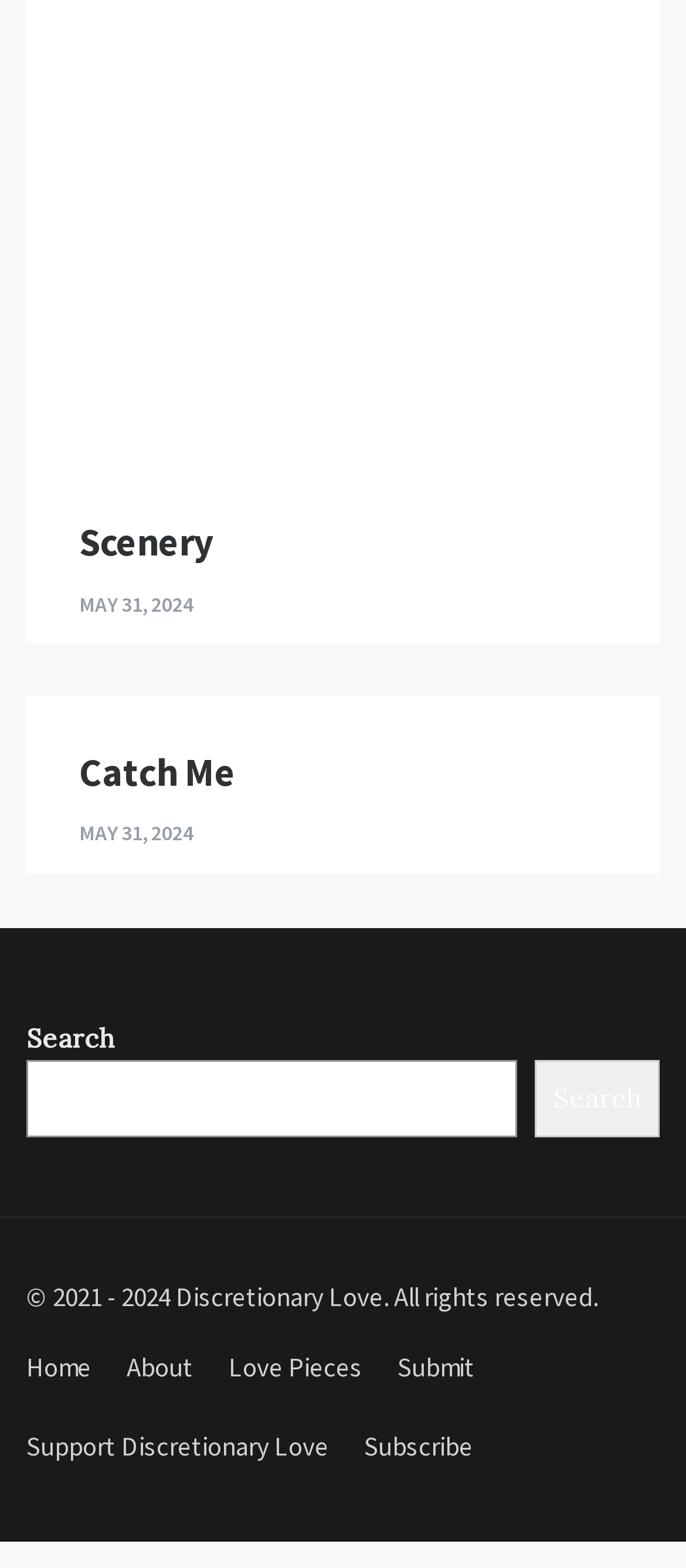Find the bounding box coordinates of the clickable region needed to perform the following instruction: "Search for something". The coordinates should be provided as four float numbers between 0 and 1, i.e., [left, top, right, bottom].

[0.038, 0.648, 0.962, 0.725]